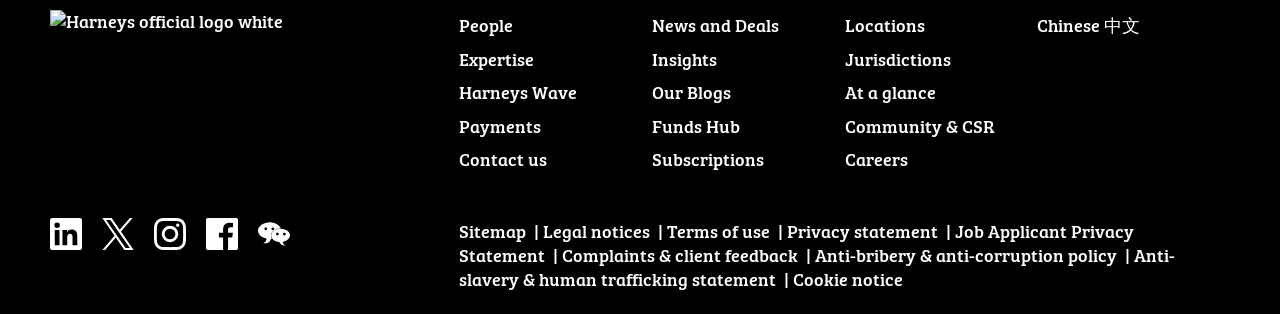Give the bounding box coordinates for this UI element: "Funds Hub". The coordinates should be four float numbers between 0 and 1, arranged as [left, top, right, bottom].

[0.509, 0.353, 0.641, 0.434]